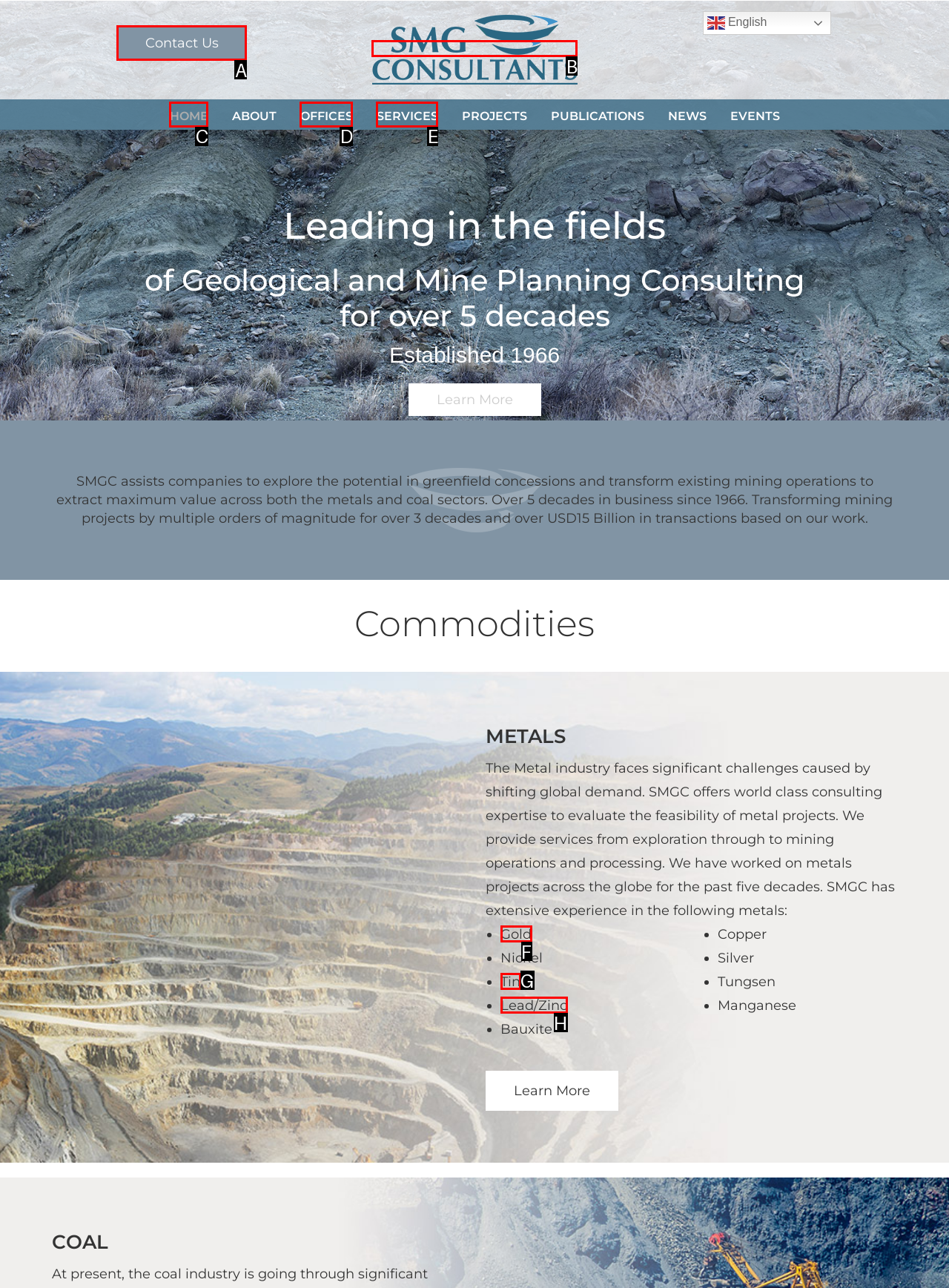Point out the option that needs to be clicked to fulfill the following instruction: Check out IOS and Android Horoscope App
Answer with the letter of the appropriate choice from the listed options.

None